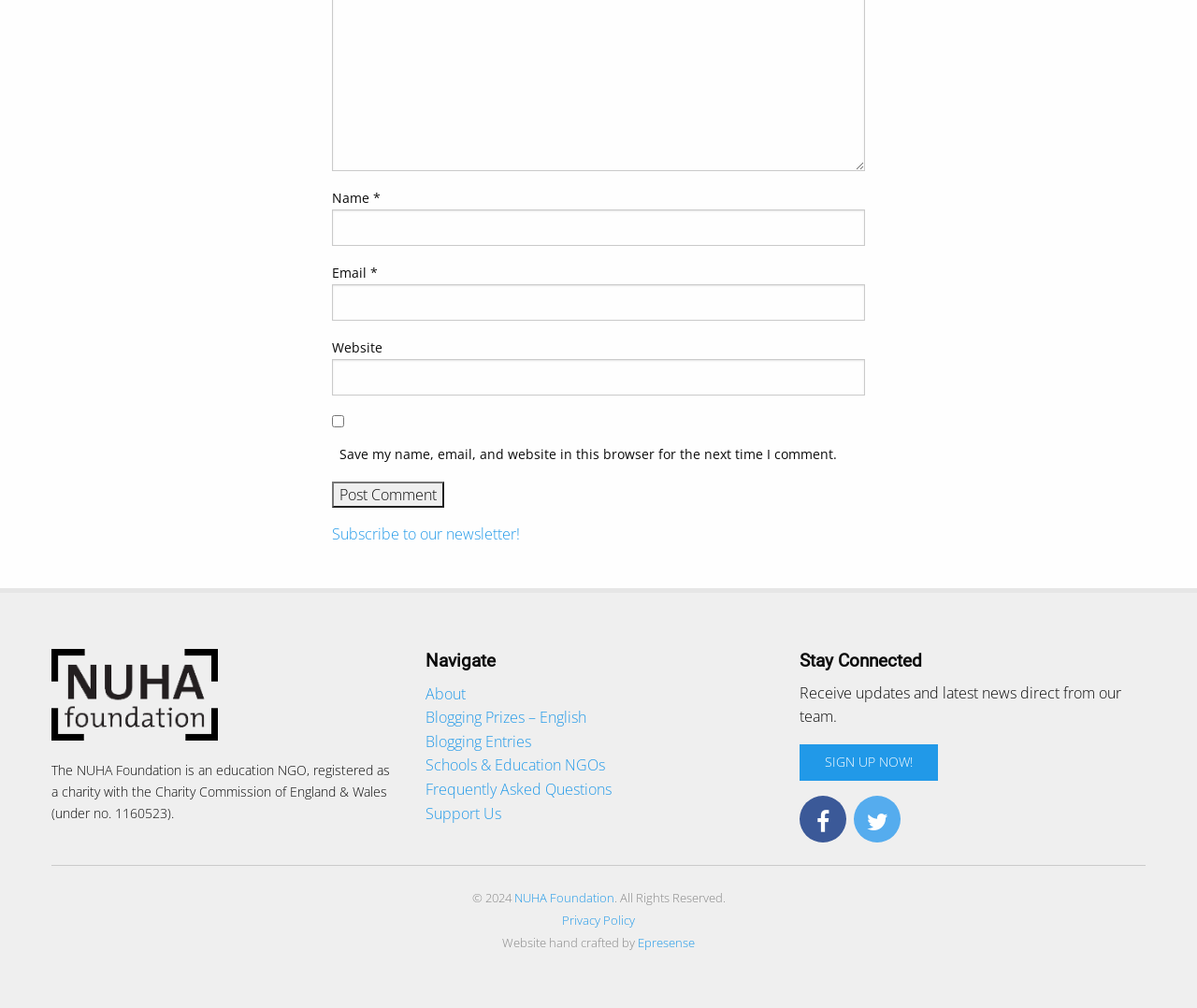Determine the bounding box coordinates for the area that should be clicked to carry out the following instruction: "Click the 'Post Comment' button".

[0.277, 0.478, 0.371, 0.504]